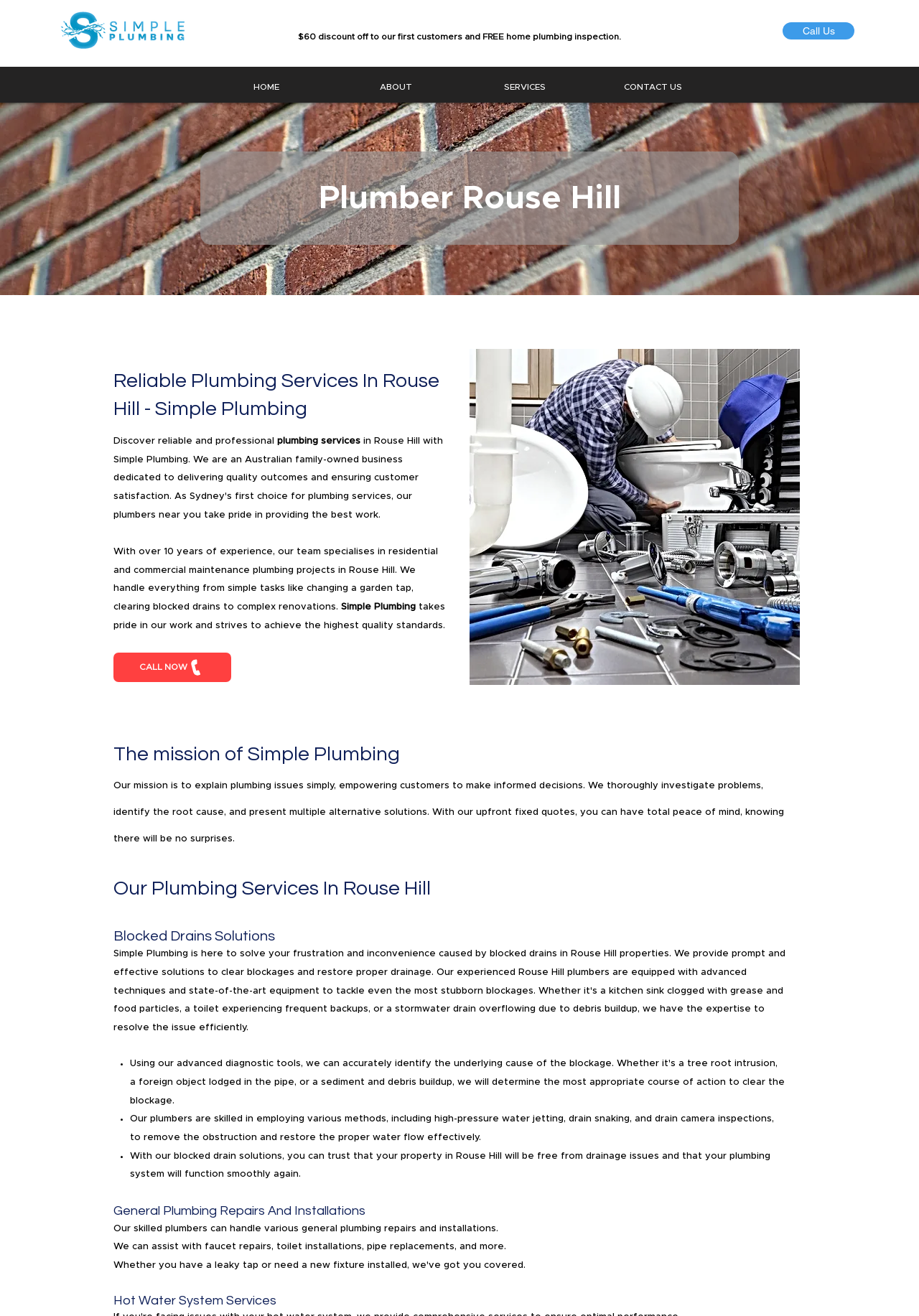Specify the bounding box coordinates for the region that must be clicked to perform the given instruction: "Call us".

[0.852, 0.017, 0.93, 0.03]